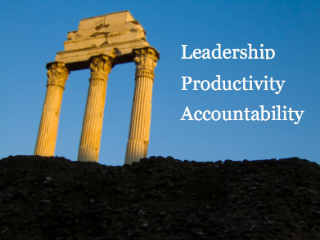What is the color of the sky in the image?
Kindly offer a detailed explanation using the data available in the image.

The caption describes the backdrop of the image as a 'clear blue sky', which suggests that the sky is a serene and calm blue color.